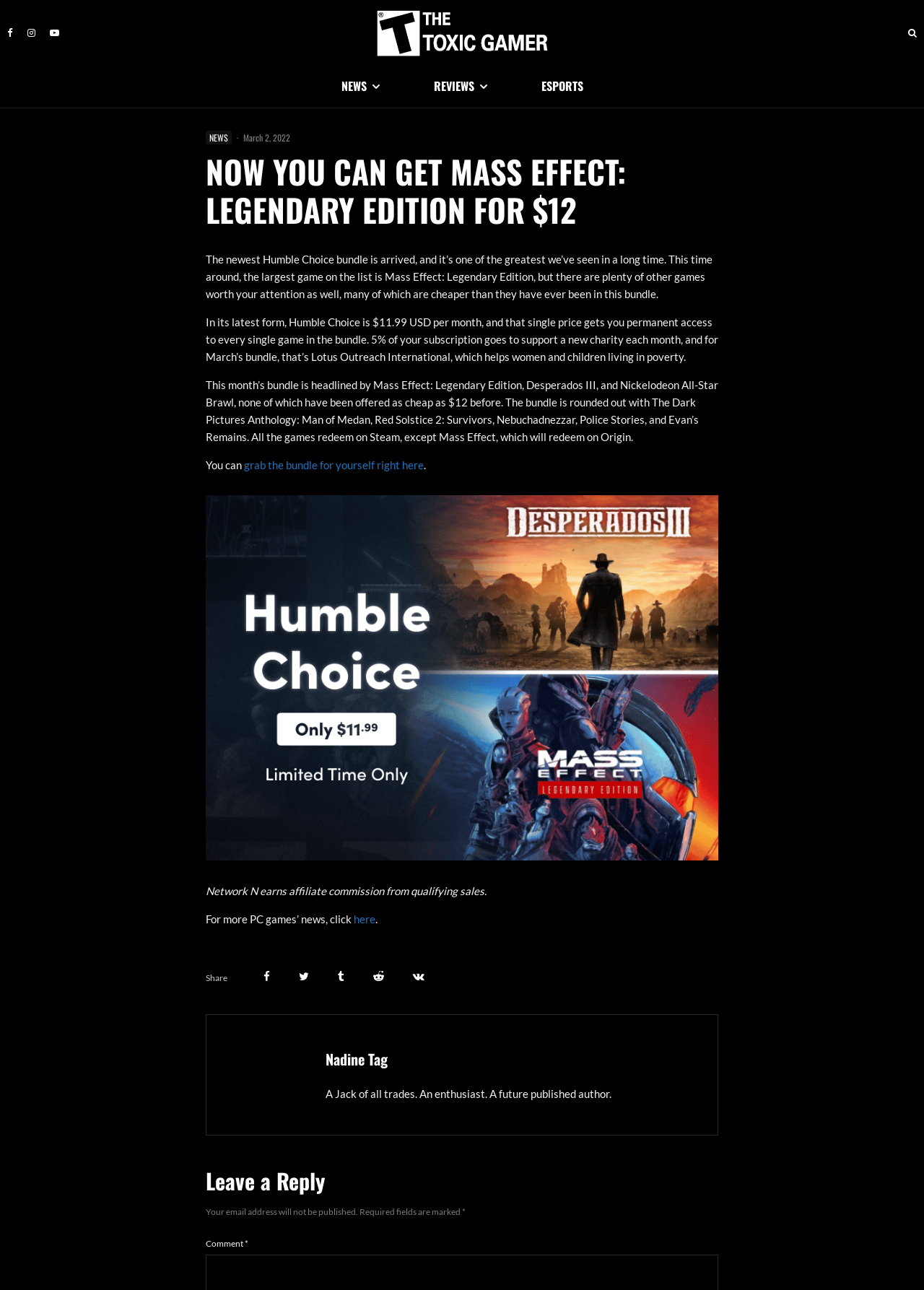Offer a comprehensive description of the webpage’s content and structure.

This webpage is an article from The Toxic Gamer, a gaming news website. At the top, there are social media links to Facebook, Instagram, and YouTube, as well as a search bar and a navigation menu with options like NEWS, REVIEWS, and ESPORTS. 

The main content of the article is about the latest Humble Choice bundle, which includes Mass Effect: Legendary Edition and other games for $12. The article provides details about the bundle, including the games included and the charity that will receive 5% of the subscription fee. 

The article is divided into several paragraphs, with a heading that summarizes the main point of the article. There is also an image of the Humble Choice bundle, which is located below the main heading. 

At the bottom of the article, there are links to share the article on social media, as well as a section for readers to leave a reply. The website's author, Nadine Tag, is also introduced with a brief bio.